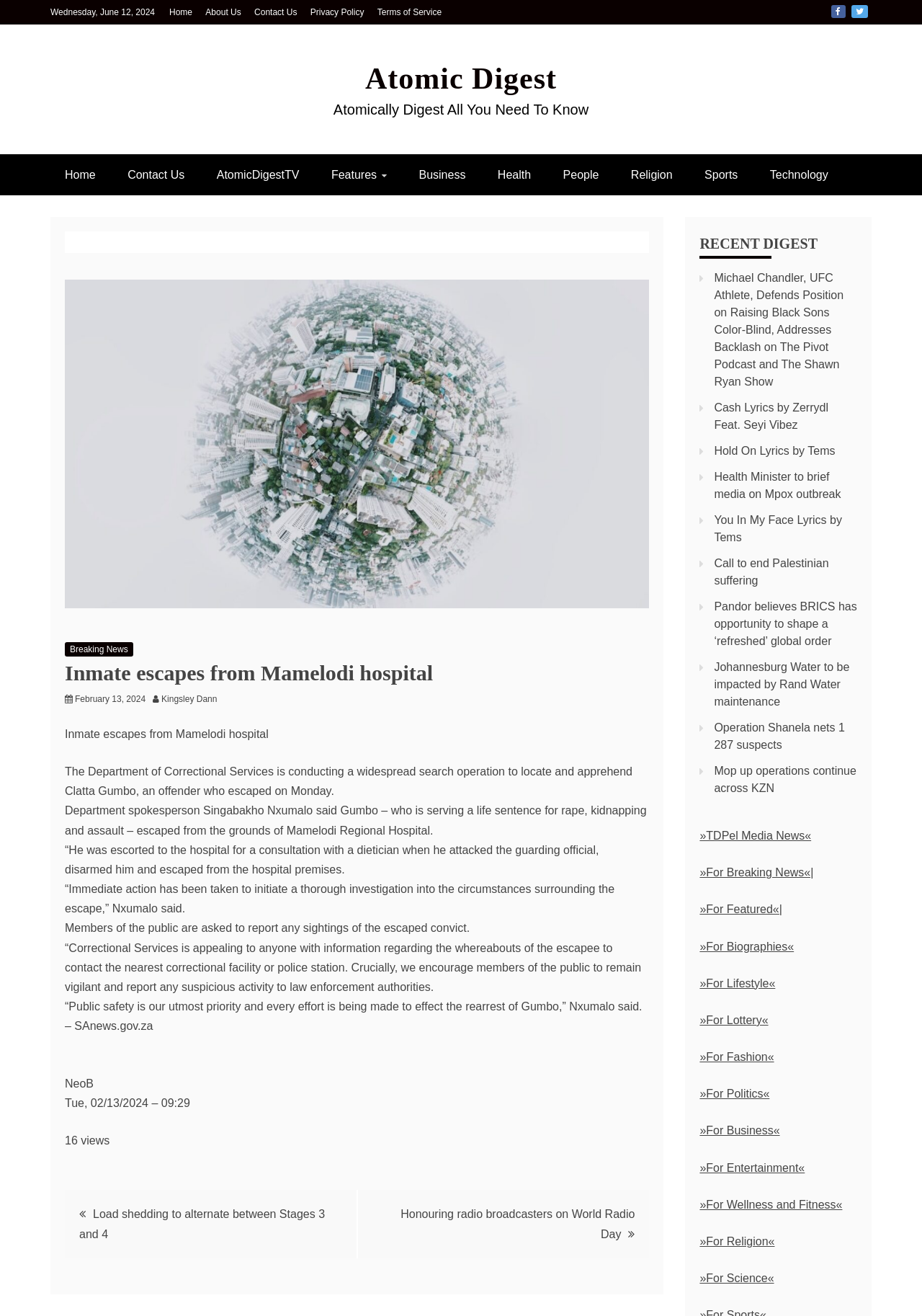Give a complete and precise description of the webpage's appearance.

This webpage appears to be a news article page. At the top, there is a horizontal navigation bar with links to "Home", "About Us", "Contact Us", "Privacy Policy", and "Terms of Service". Next to these links, there are social media icons for Facebook and Twitter. Below the navigation bar, there is a prominent link to "Atomic Digest" with a description "Atomically Digest All You Need To Know".

The main content of the page is an article with the title "Inmate escapes from Mamelodi hospital". The article has a large image at the top, followed by a header section with links to "Breaking News" and the date "February 13, 2024". The article text is divided into several paragraphs, describing the escape of an inmate from a hospital and the subsequent search operation.

To the right of the article, there is a sidebar with a heading "RECENT DIGEST" and a list of links to other news articles. These links have titles such as "Michael Chandler, UFC Athlete, Defends Position on Raising Black Sons Color-Blind" and "Health Minister to brief media on Mpox outbreak".

At the bottom of the page, there is a section with a heading "Post navigation" and links to other articles, including "Load shedding to alternate between Stages 3 and 4" and "Honouring radio broadcasters on World Radio Day".